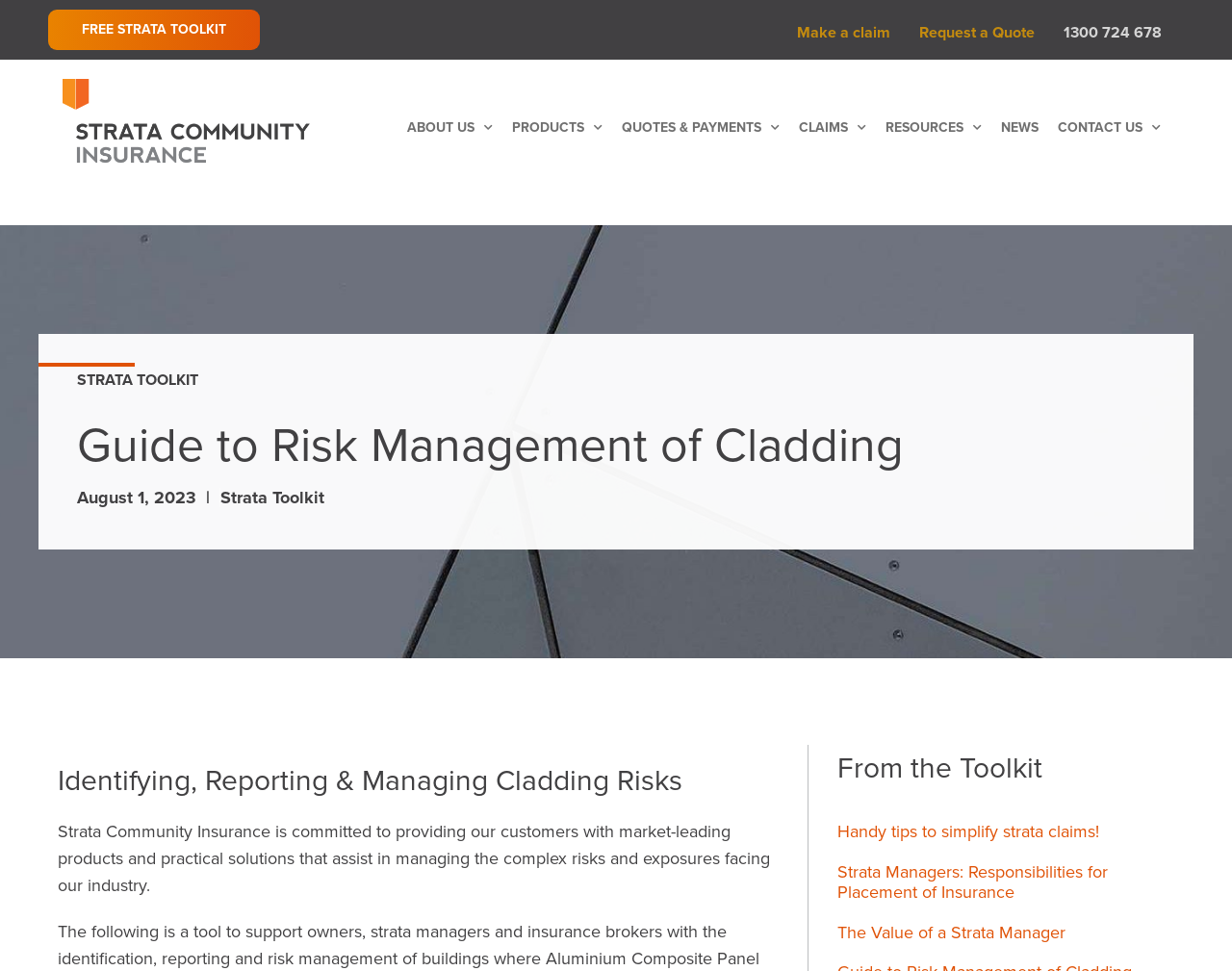What type of insurance is being referred to?
Kindly offer a comprehensive and detailed response to the question.

The webpage mentions Strata Community Insurance and Strata Managers, which suggests that the type of insurance being referred to is strata insurance.